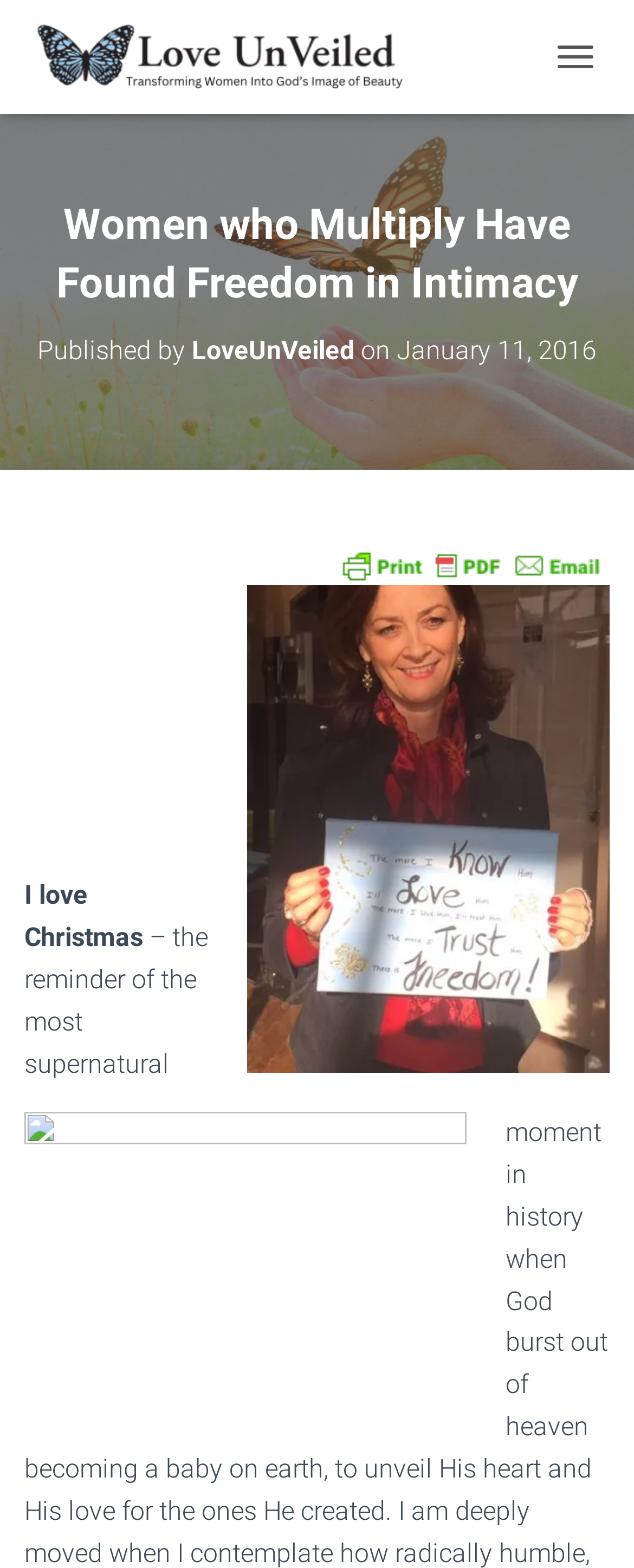Extract the main heading from the webpage content.

Women who Multiply Have Found Freedom in Intimacy